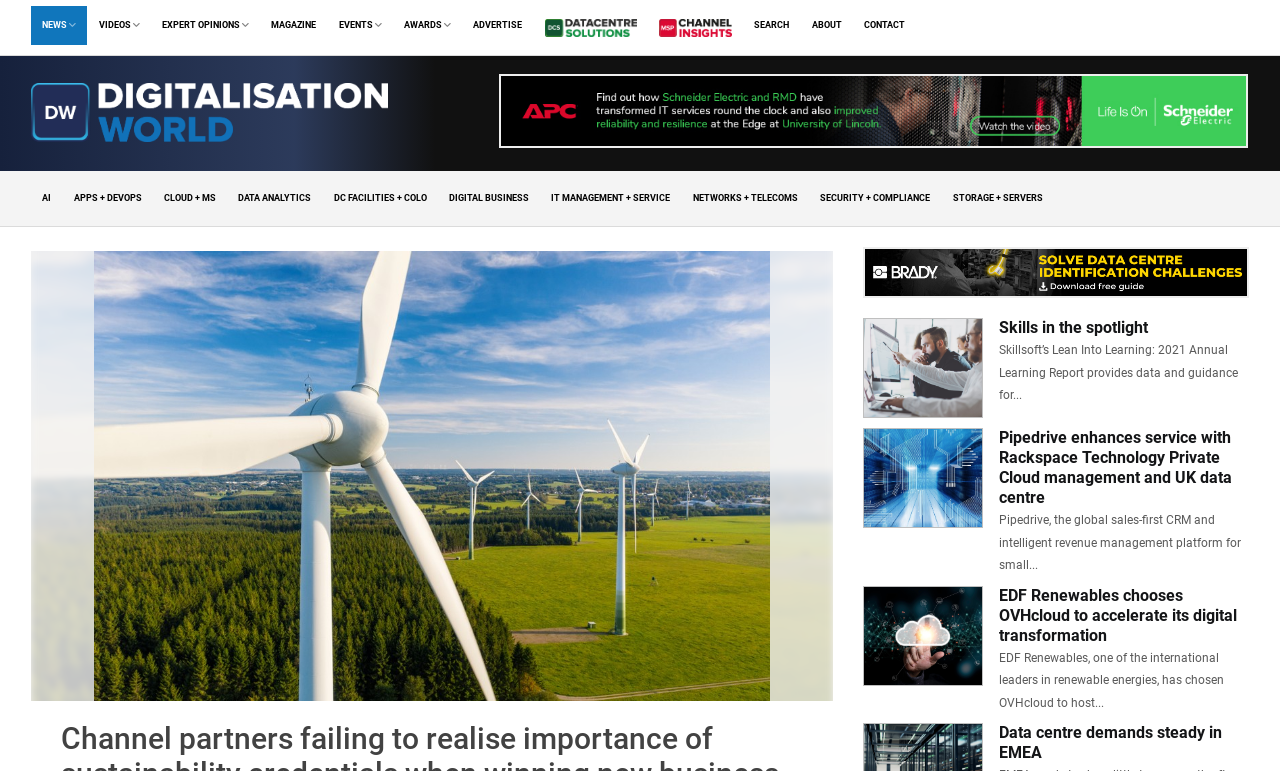Please reply to the following question using a single word or phrase: 
How many images are there in the top navigation bar?

2